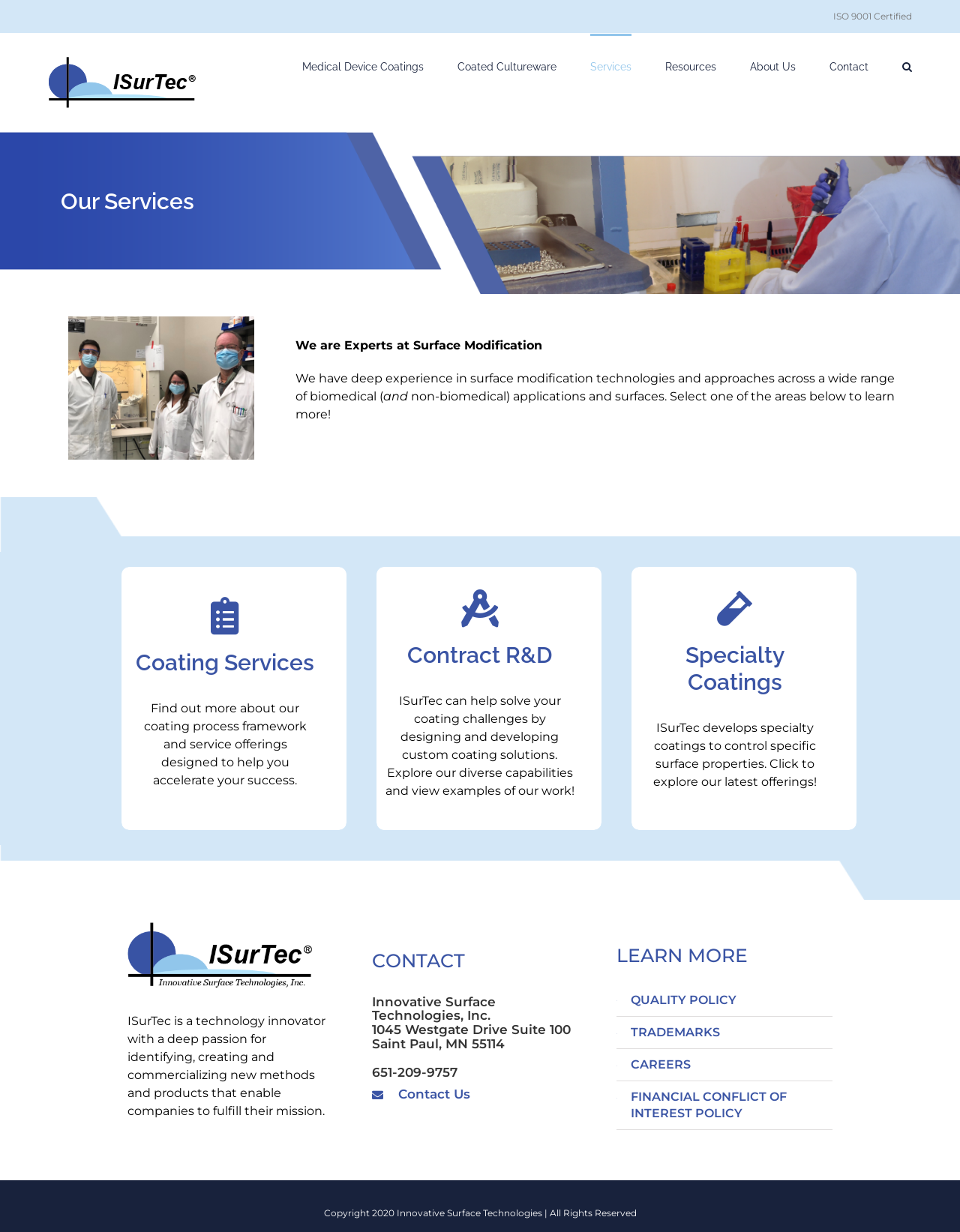Provide the bounding box coordinates of the area you need to click to execute the following instruction: "Click the 'Contact Us' link".

[0.407, 0.882, 0.49, 0.894]